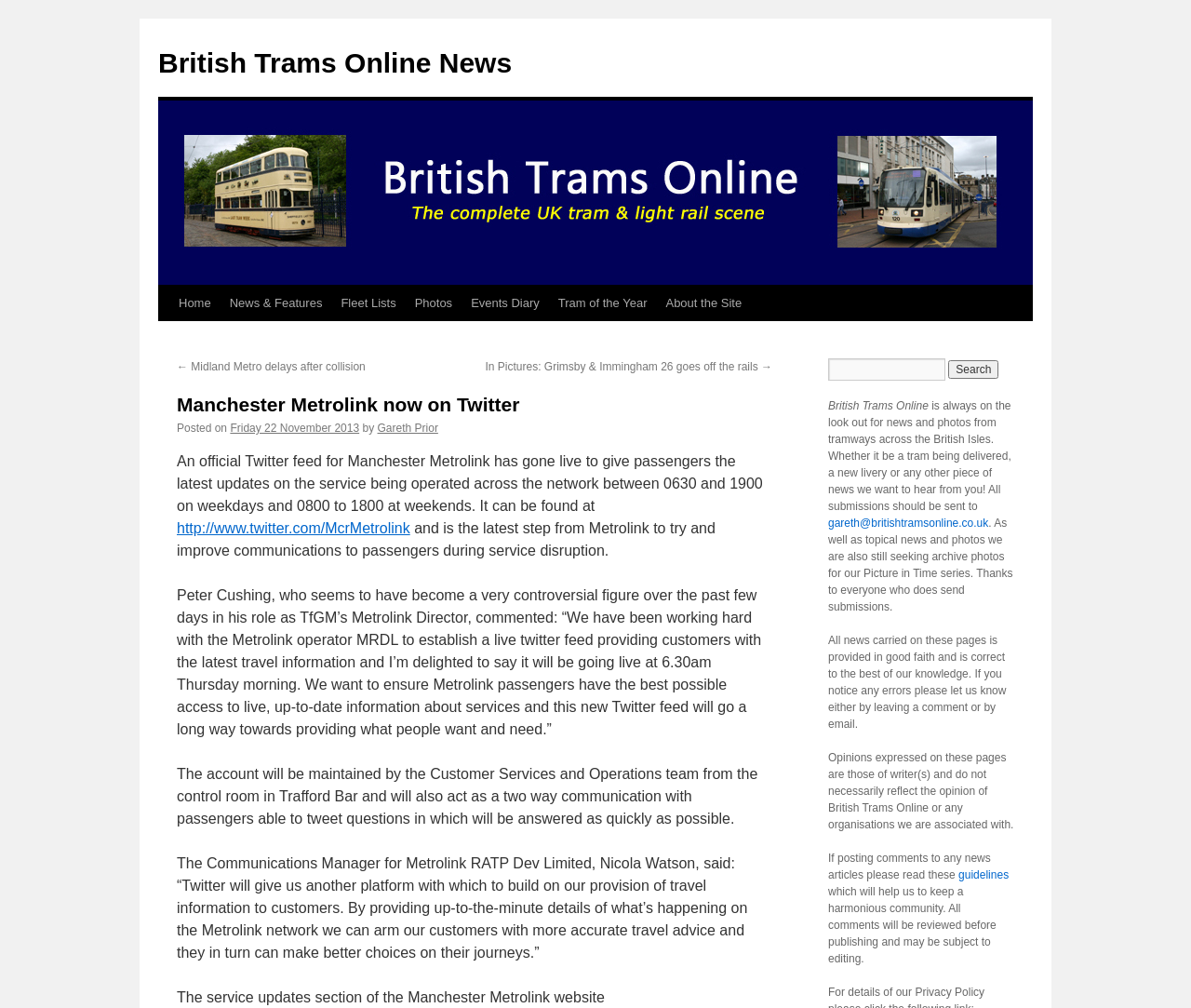Describe in detail what you see on the webpage.

This webpage is about British Trams Online News, with a focus on Manchester Metrolink's new Twitter feed. At the top, there is a navigation menu with 7 links: "Home", "News & Features", "Fleet Lists", "Photos", "Events Diary", "Tram of the Year", and "About the Site". Below the navigation menu, there are two links: "← Midland Metro delays after collision" and "In Pictures: Grimsby & Immingham 26 goes off the rails →".

The main content of the page is an article about Manchester Metrolink's new Twitter feed, which will provide passengers with the latest updates on the service. The article includes quotes from Peter Cushing, the Metrolink Director, and Nicola Watson, the Communications Manager for Metrolink RATP Dev Limited. The Twitter feed will be maintained by the Customer Services and Operations team and will also act as a two-way communication with passengers.

On the right side of the page, there is a search box with a "Search" button. Below the search box, there is a section about British Trams Online, which is looking for news and photos from tramways across the British Isles. The section includes a link to submit news and photos, as well as a note about the website's policy on comments and opinions.

There are no images on the page, but there are several links to other articles and websites, including the Manchester Metrolink Twitter feed and the British Trams Online email address. The overall layout of the page is simple and easy to navigate, with clear headings and concise text.